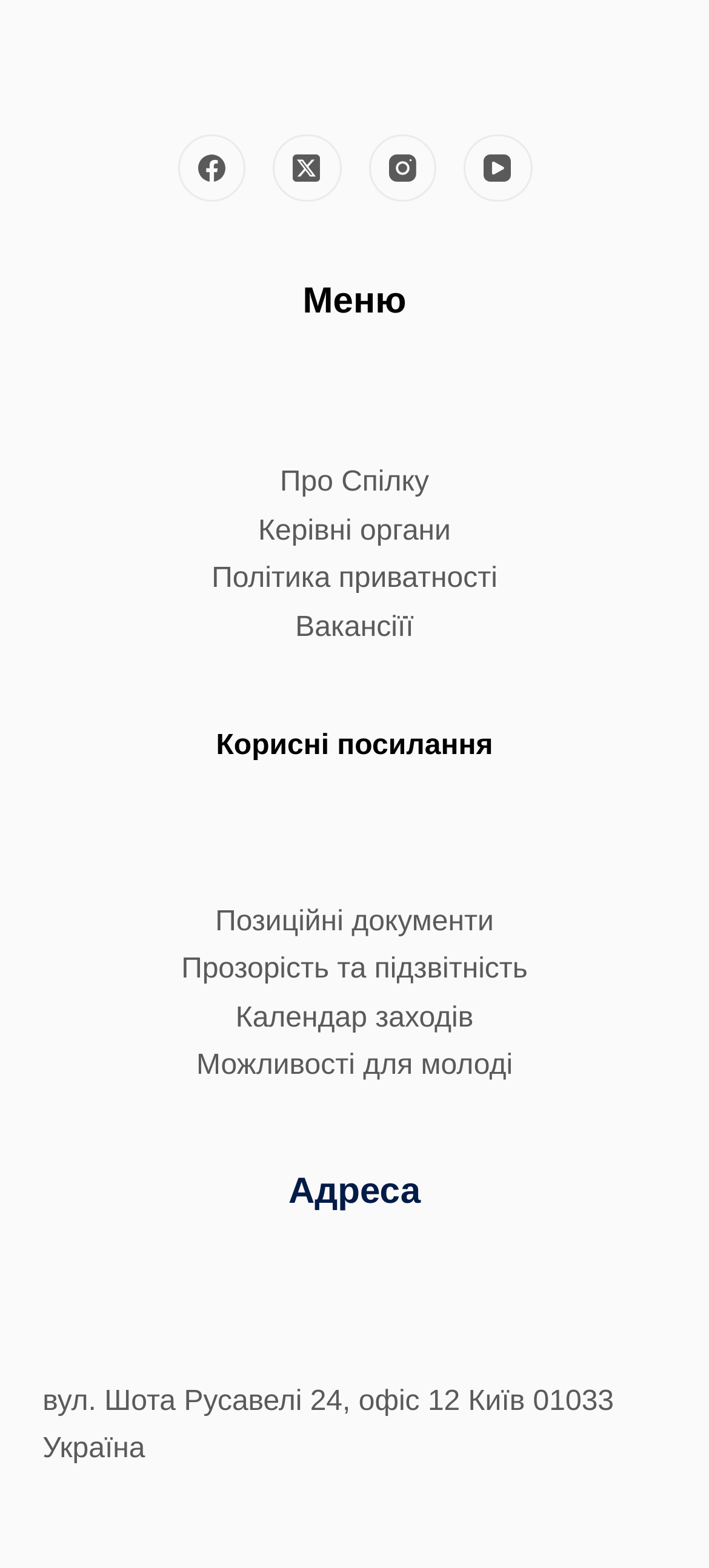Pinpoint the bounding box coordinates of the clickable element needed to complete the instruction: "Get address information". The coordinates should be provided as four float numbers between 0 and 1: [left, top, right, bottom].

[0.06, 0.884, 0.866, 0.934]